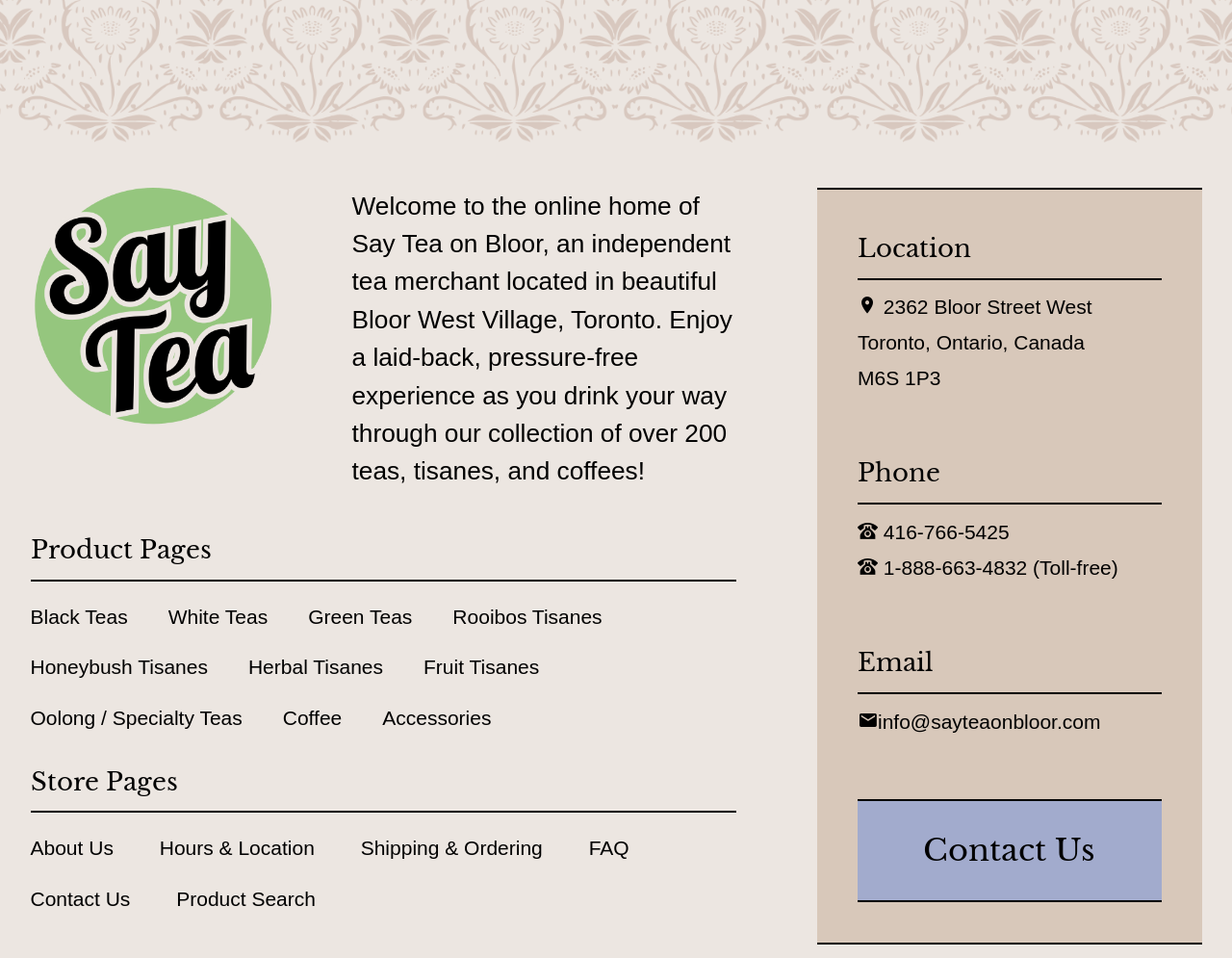Please find the bounding box for the following UI element description. Provide the coordinates in (top-left x, top-left y, bottom-right x, bottom-right y) format, with values between 0 and 1: Coffee

[0.229, 0.737, 0.278, 0.76]